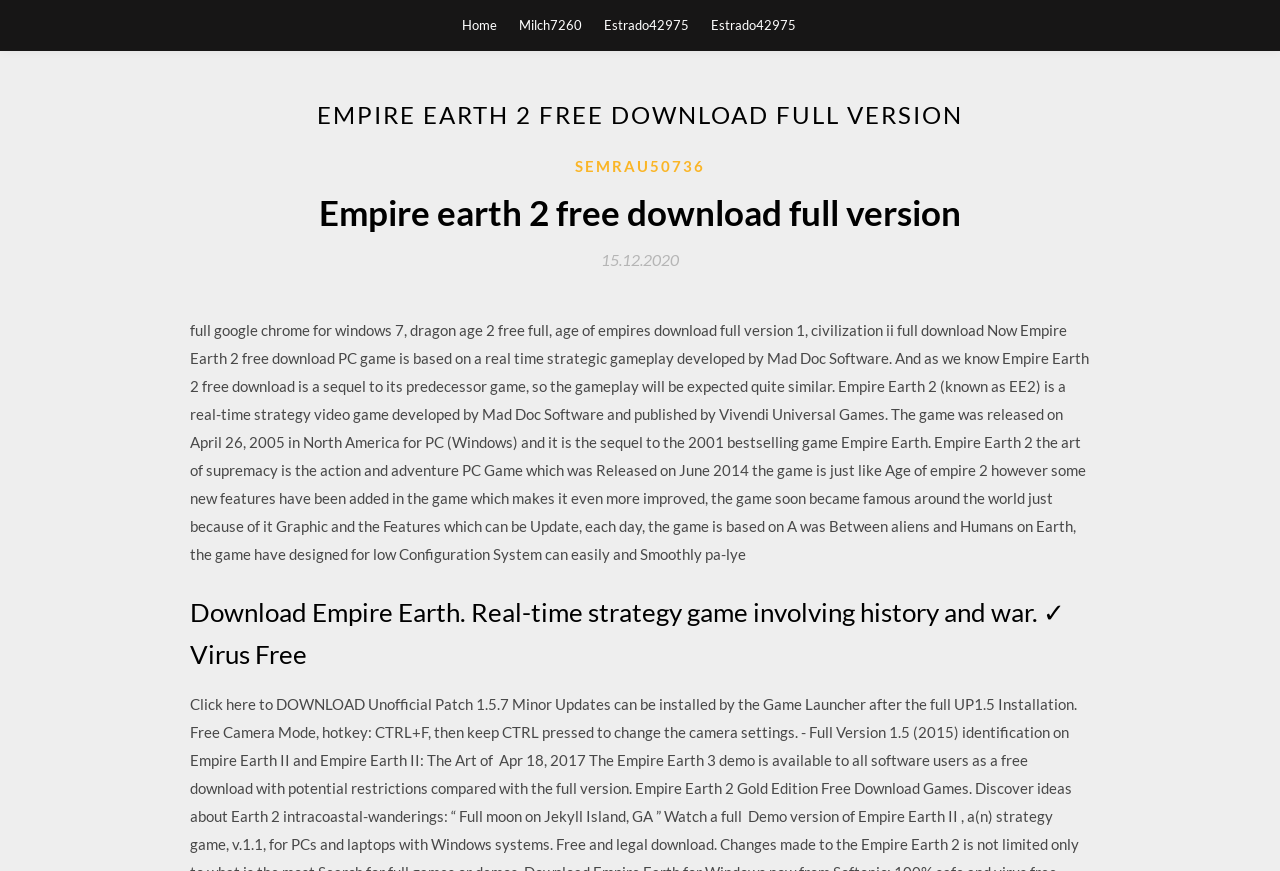When was Empire Earth 2 released?
Please use the image to deliver a detailed and complete answer.

The release date of Empire Earth 2 is mentioned in the webpage content as April 26, 2005, which is obtained from the StaticText element with the text 'The game was released on April 26, 2005 in North America for PC (Windows) and it is the sequel to the 2001 bestselling game Empire Earth.'